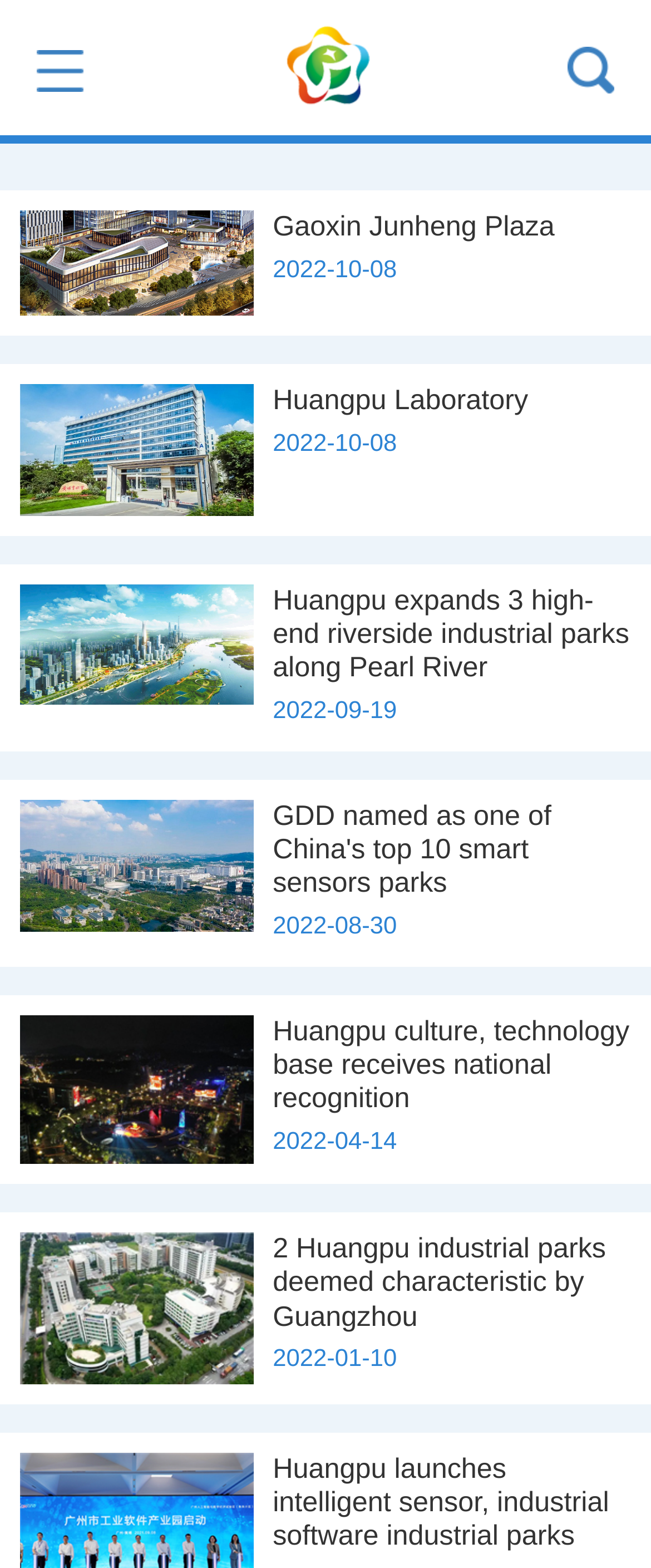Determine the bounding box coordinates of the clickable element necessary to fulfill the instruction: "Learn about Digital Crafts". Provide the coordinates as four float numbers within the 0 to 1 range, i.e., [left, top, right, bottom].

None